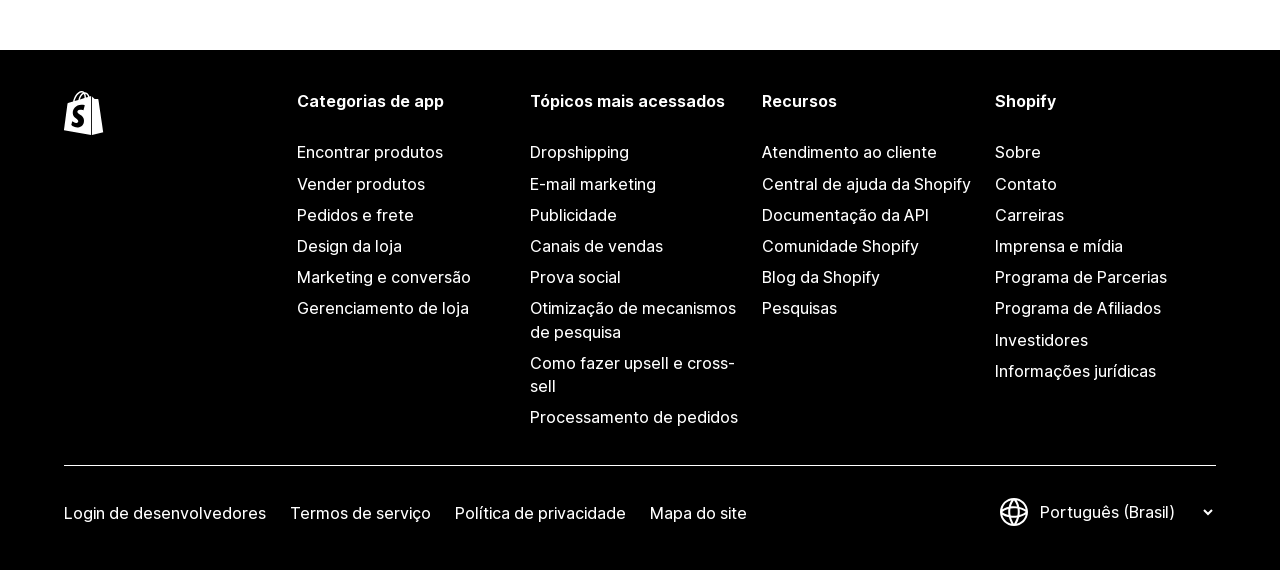Identify the bounding box coordinates of the region that needs to be clicked to carry out this instruction: "Go to 'Atendimento ao cliente'". Provide these coordinates as four float numbers ranging from 0 to 1, i.e., [left, top, right, bottom].

[0.596, 0.241, 0.768, 0.296]